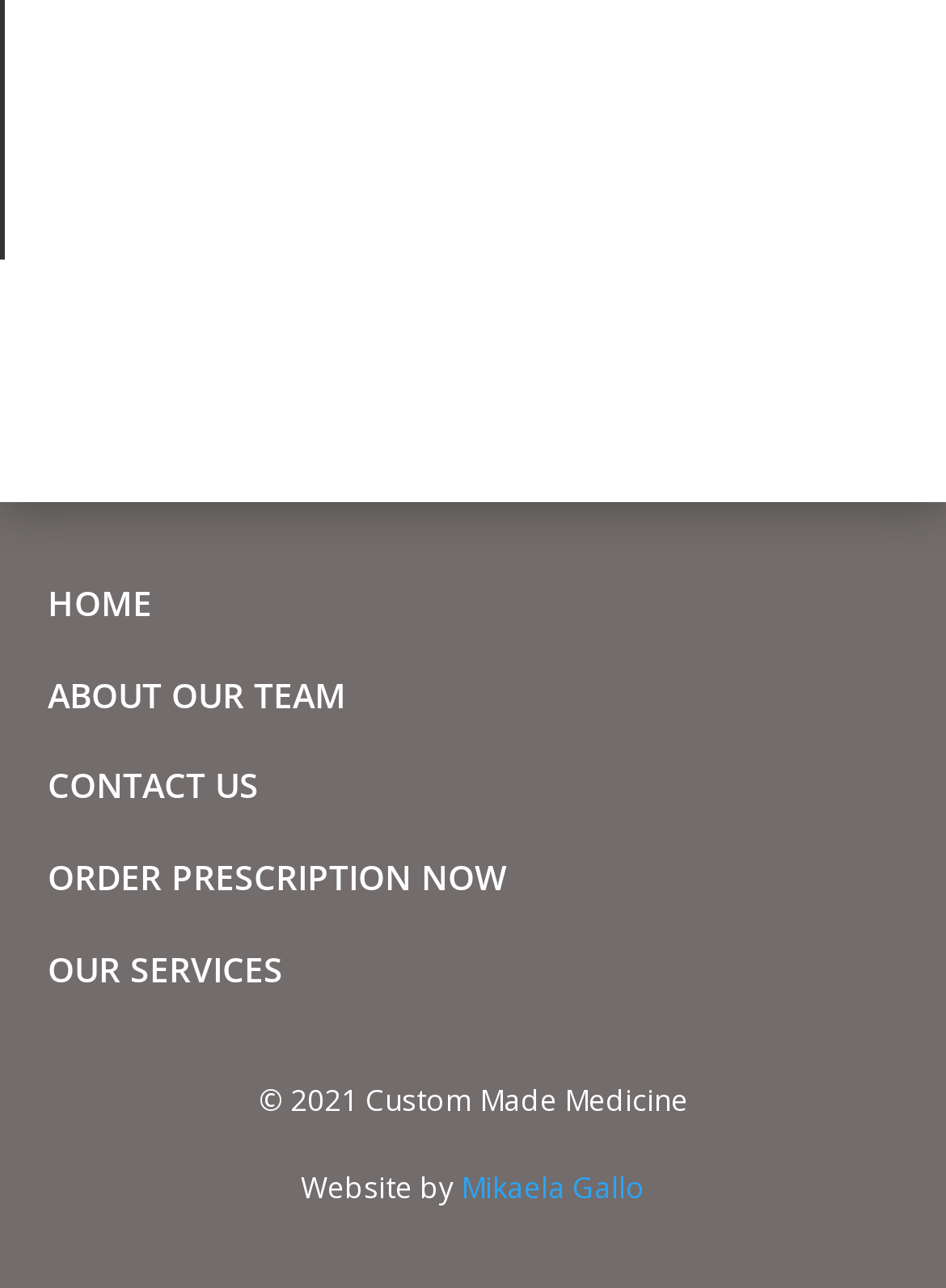What is the last link in the main navigation?
Provide a thorough and detailed answer to the question.

I looked at the main navigation links at the top of the webpage and found that the last link is 'OUR SERVICES'.